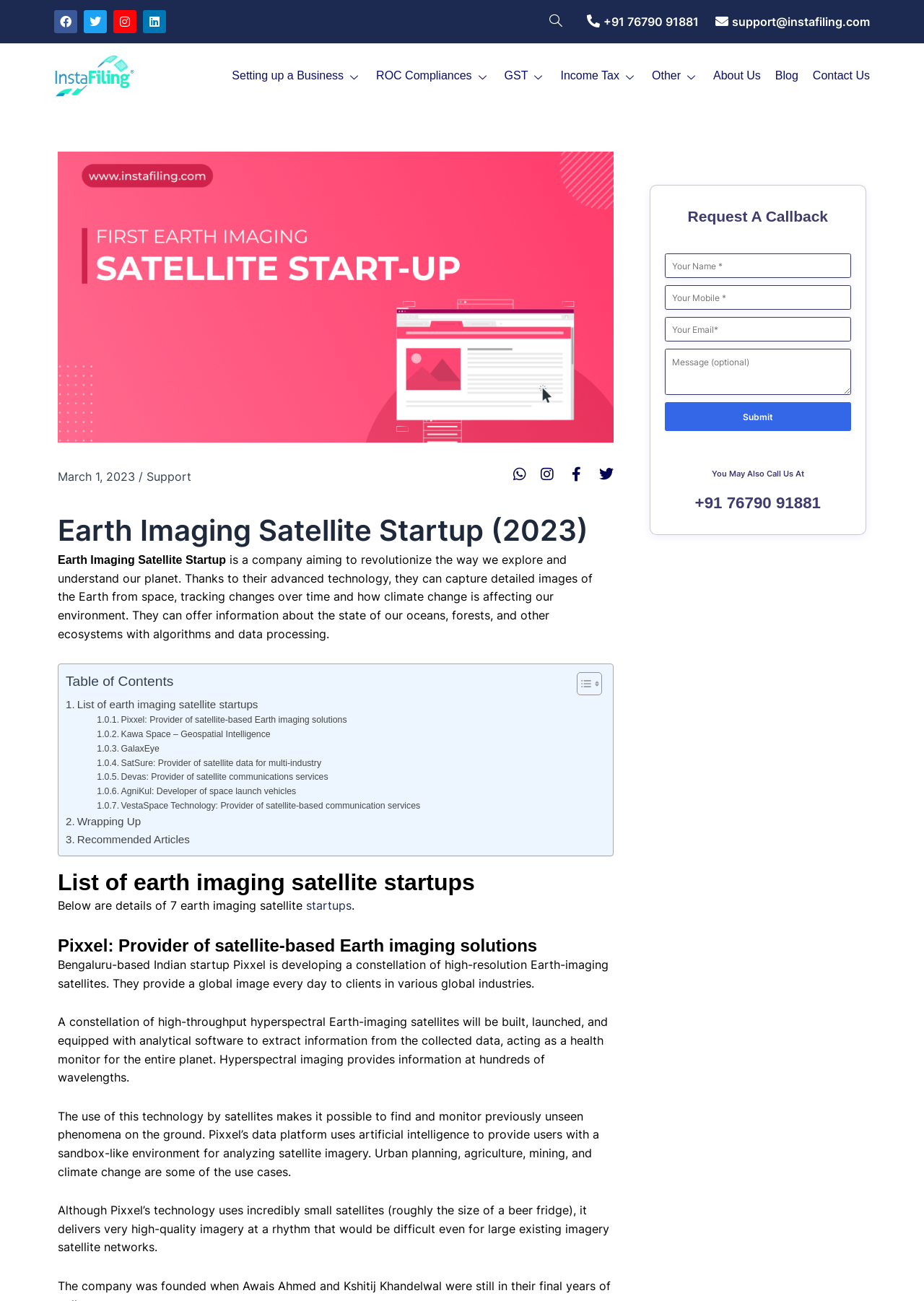Determine the bounding box coordinates of the clickable region to carry out the instruction: "Click on Facebook link".

[0.059, 0.008, 0.084, 0.026]